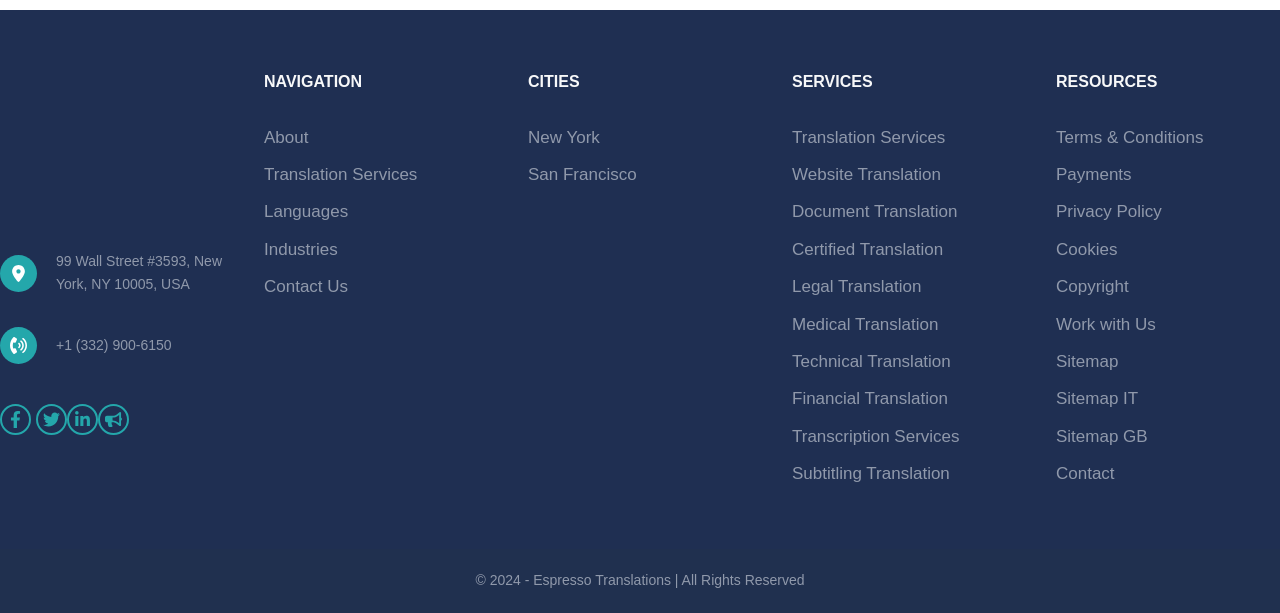What is the phone number of the company?
Refer to the image and provide a one-word or short phrase answer.

+1 (332) 900-6150